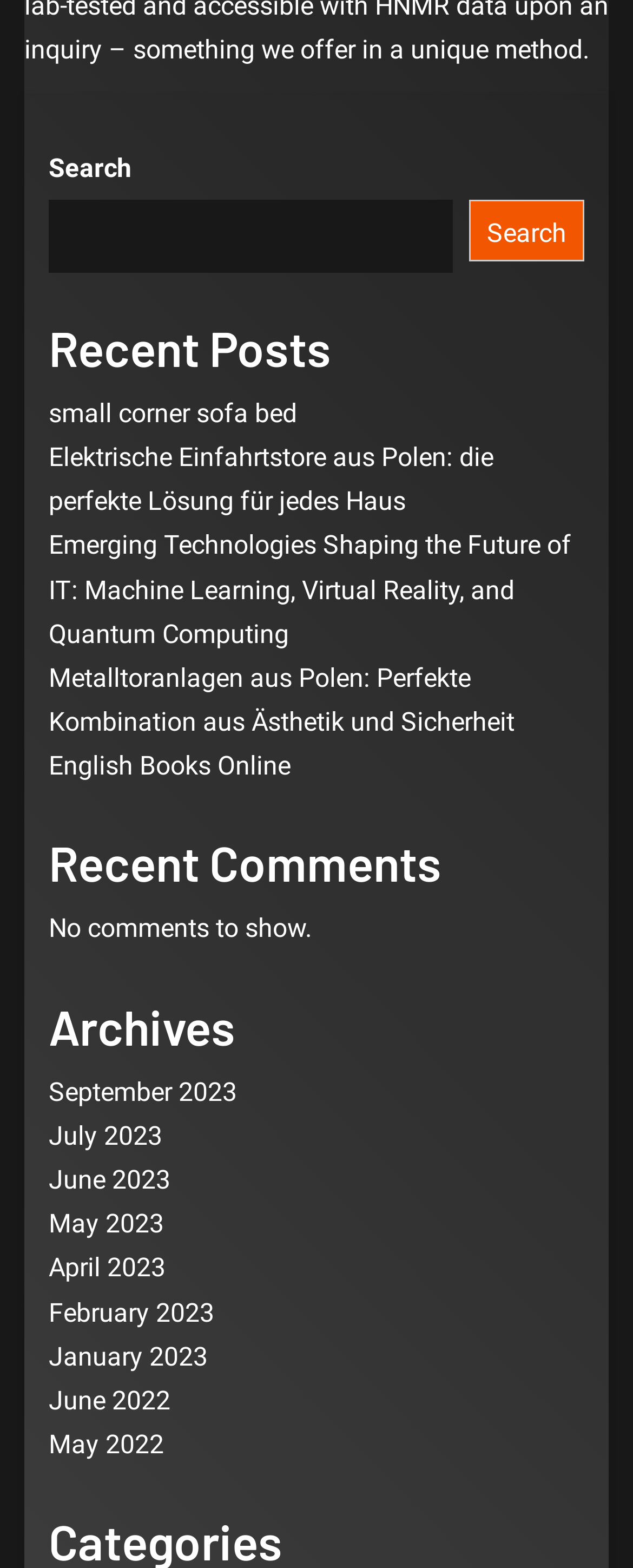What type of content is listed under 'Recent Posts'?
Please provide a single word or phrase as the answer based on the screenshot.

Blog posts